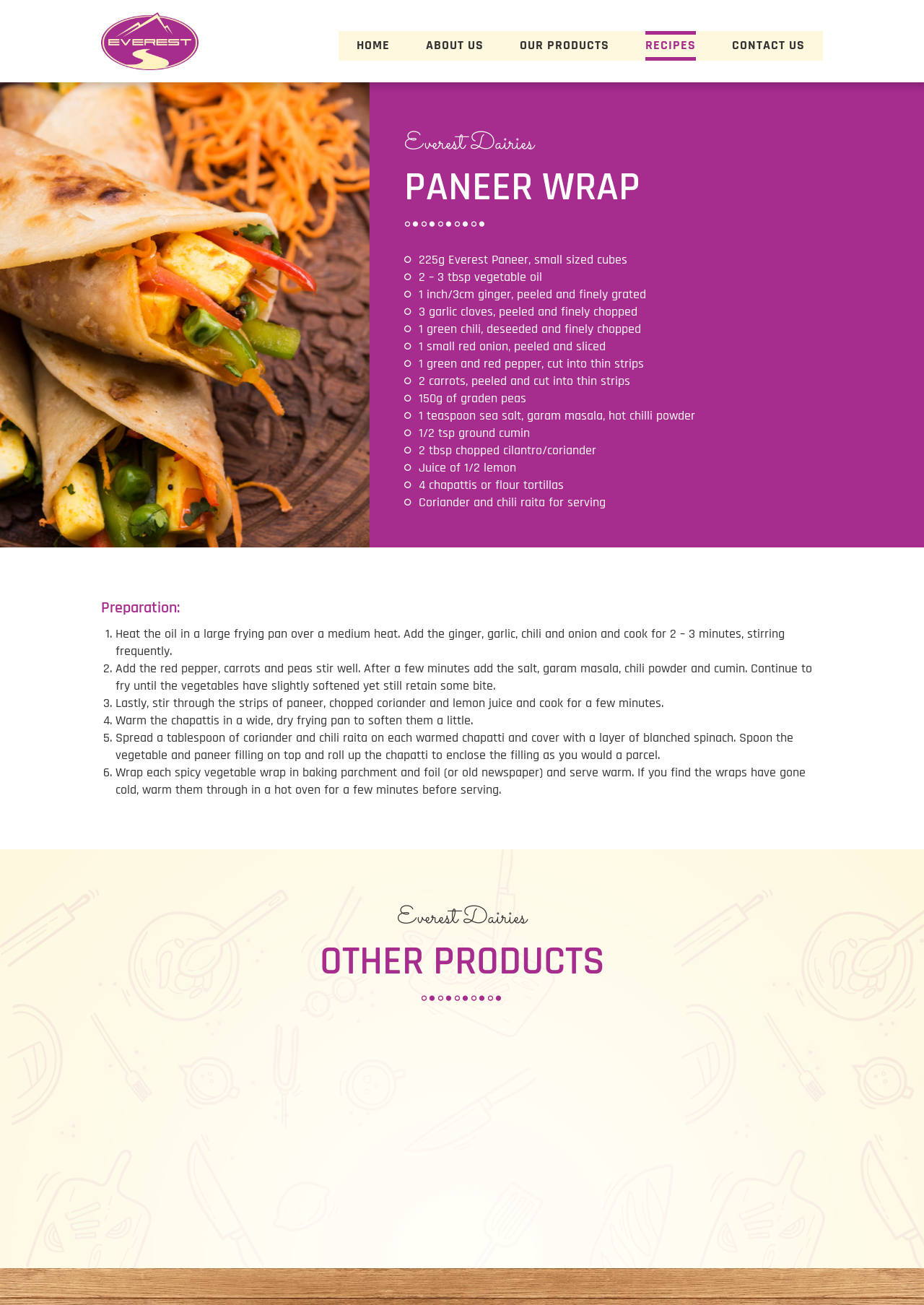What is the weight of the Everest Paneer?
Based on the image, answer the question with as much detail as possible.

The weight of the Everest Paneer can be found in the StaticText element that reads '225g Everest Paneer, small sized cubes'. This is one of the ingredients listed in the recipe.